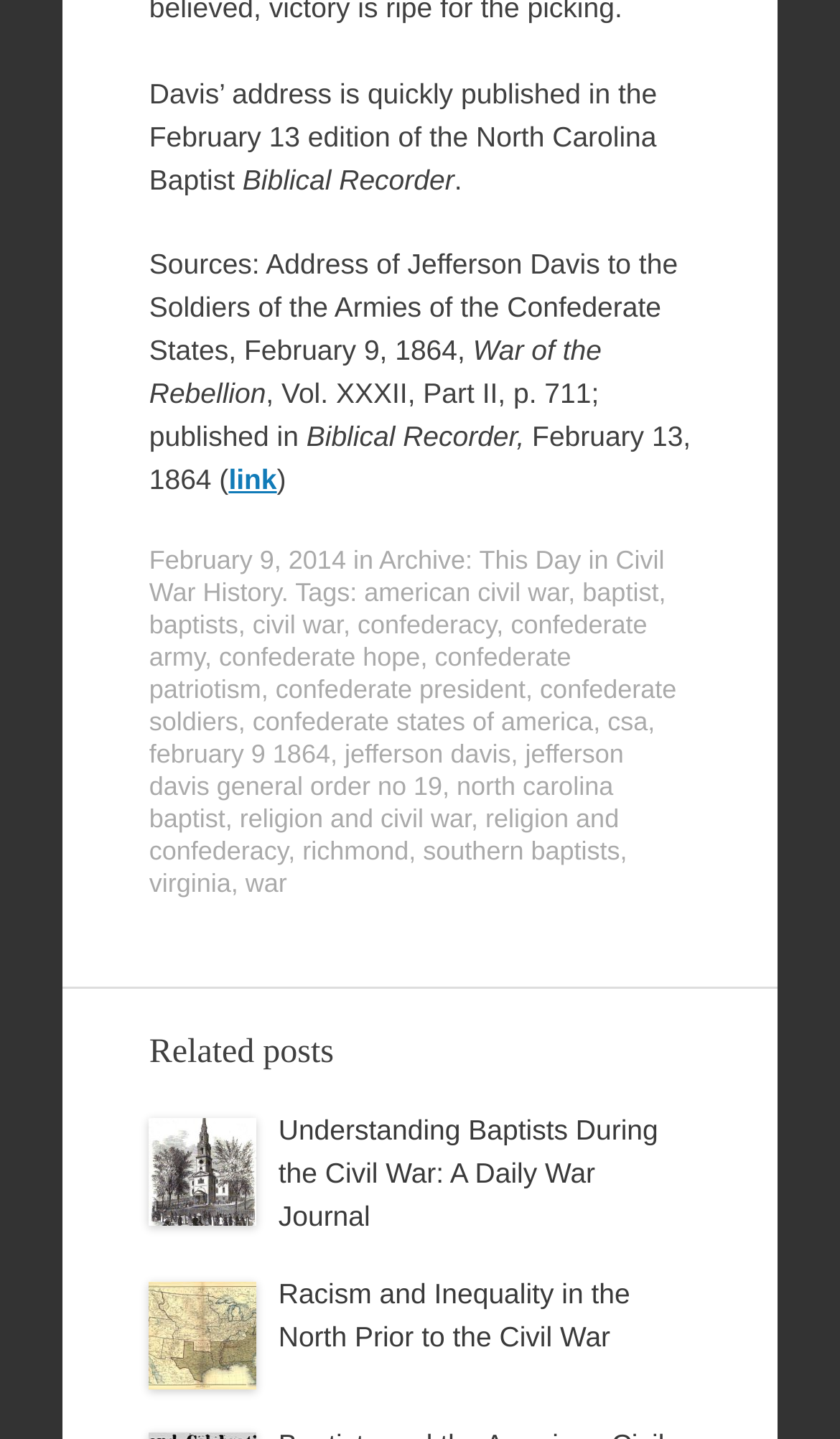Locate the bounding box coordinates of the clickable region to complete the following instruction: "Read the article Racism and Inequality in the North Prior to the Civil War."

[0.331, 0.887, 0.75, 0.939]